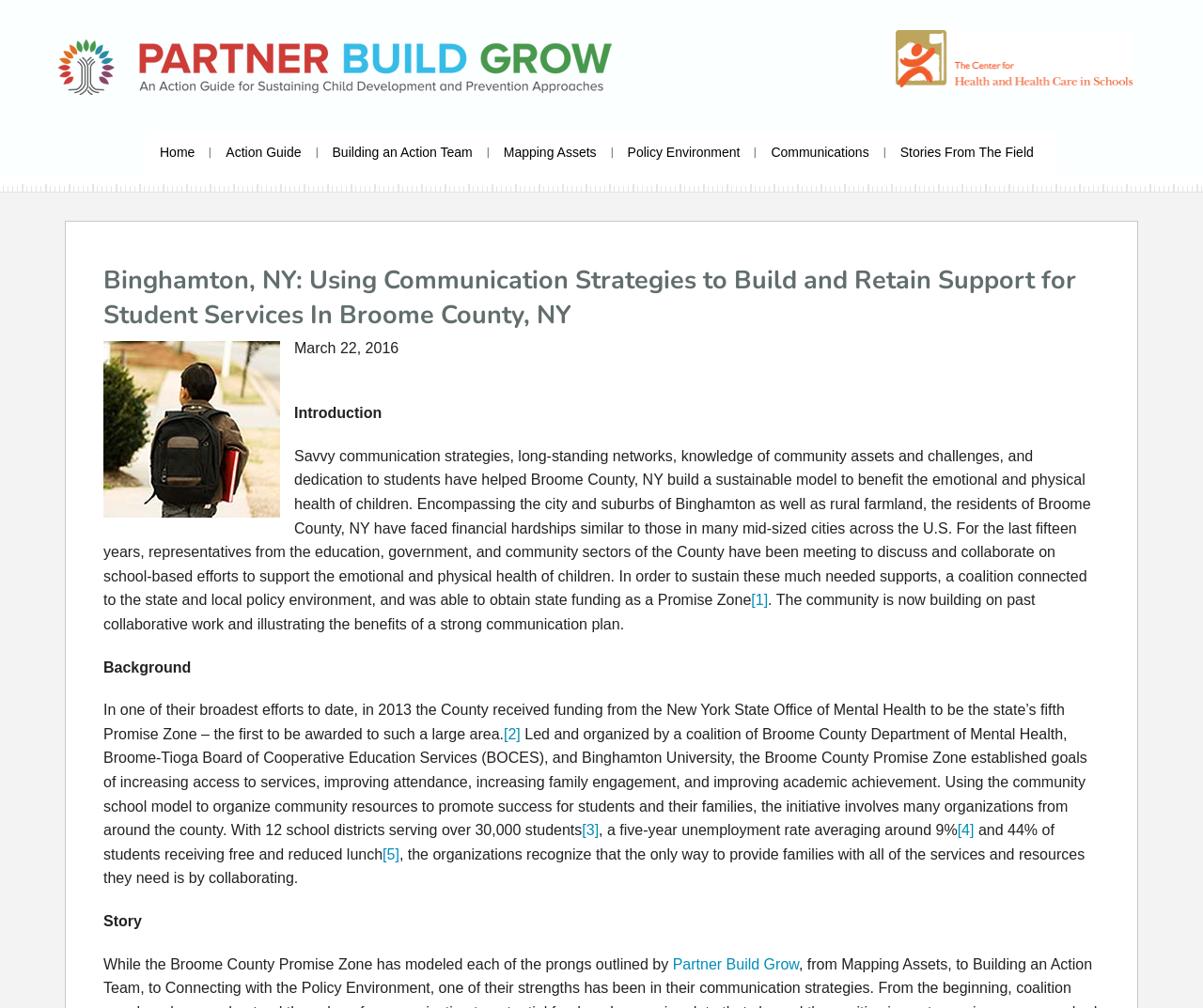What is the percentage of students receiving free and reduced lunch?
From the image, respond using a single word or phrase.

44%